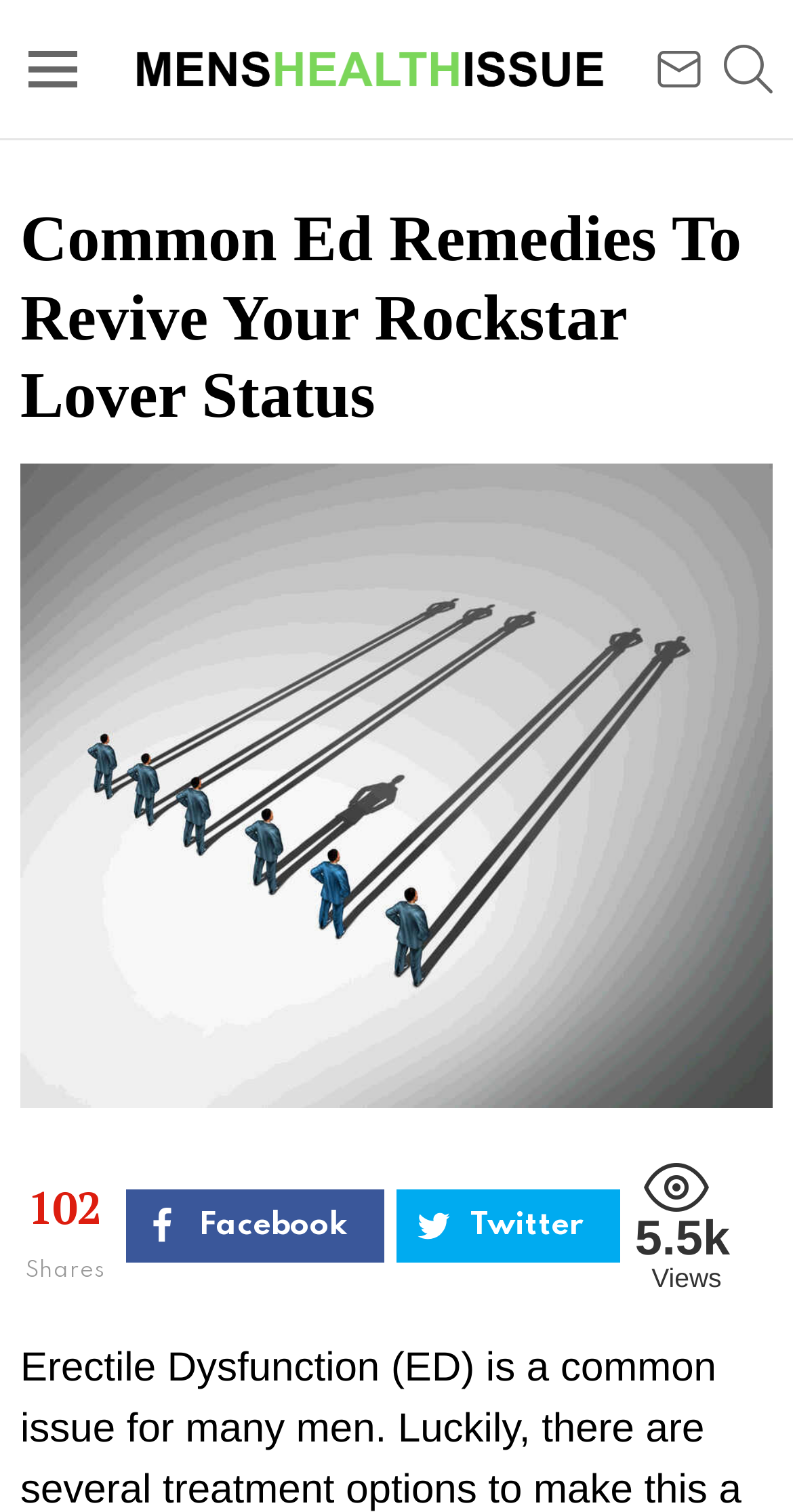How many social media platforms are available for sharing?
Carefully analyze the image and provide a thorough answer to the question.

I found two link elements with the texts 'a Facebook' and 'd Twitter' which indicate the availability of two social media platforms for sharing the article.